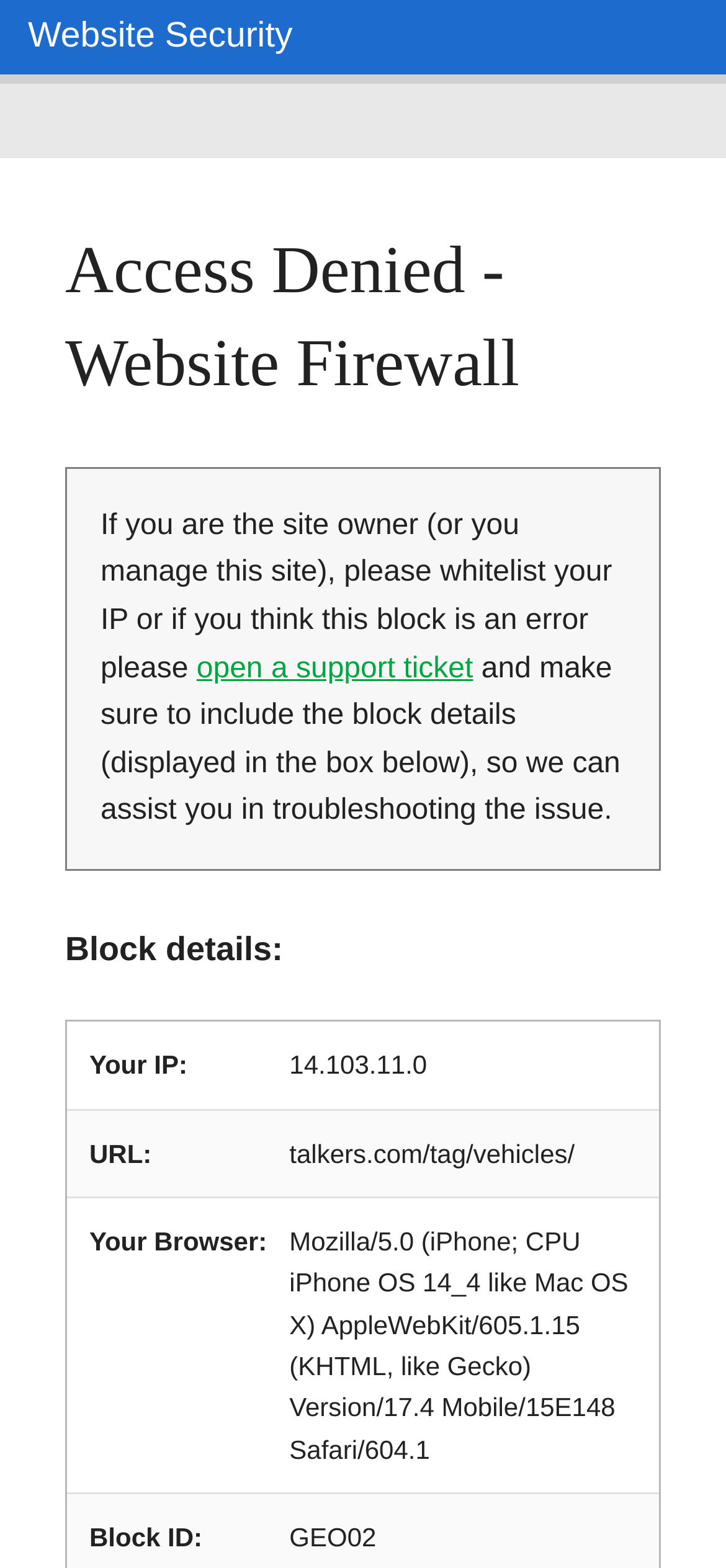Please answer the following question using a single word or phrase: 
What is the reason for access denial?

Website Firewall